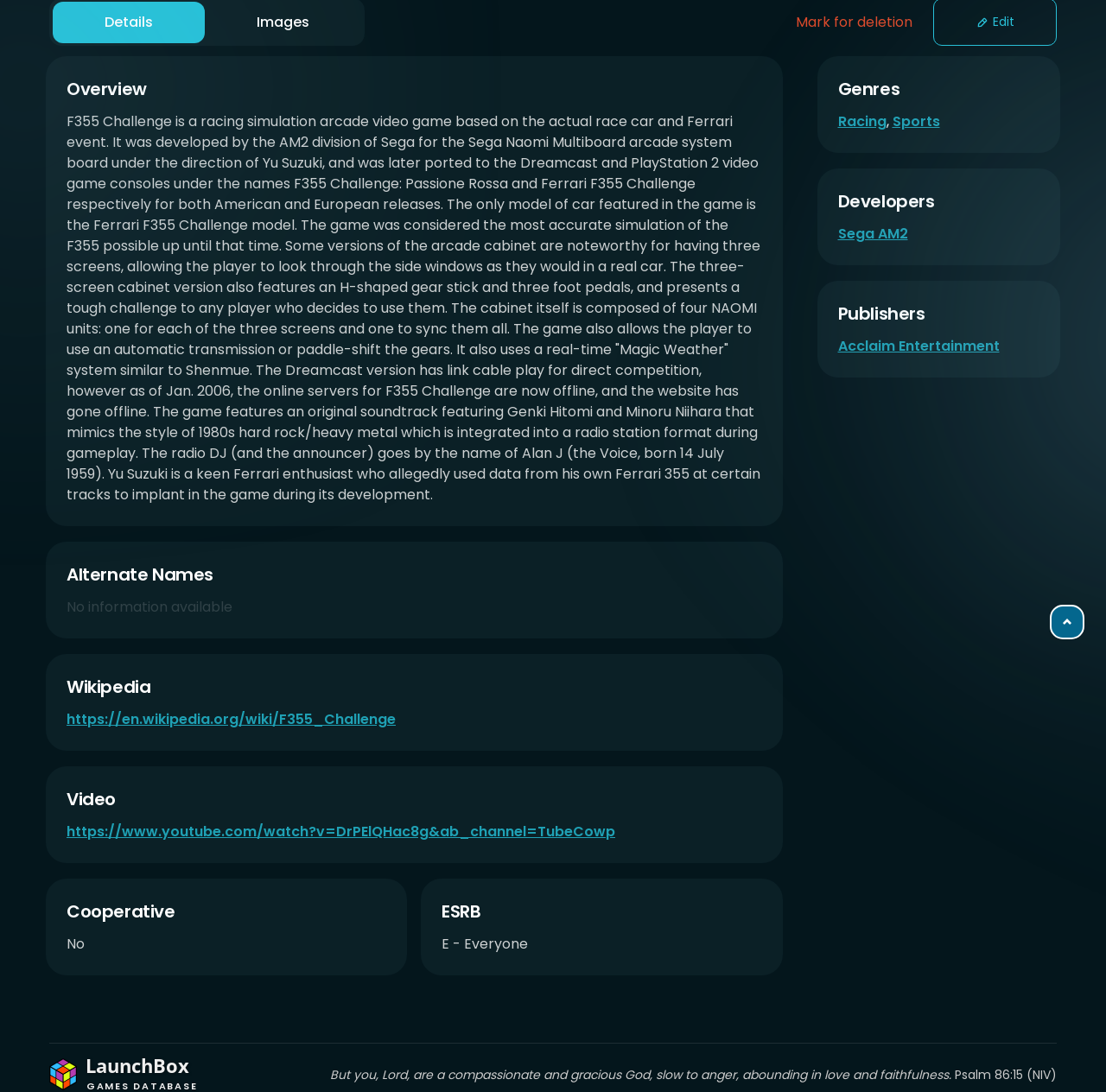Given the following UI element description: "Acclaim Entertainment", find the bounding box coordinates in the webpage screenshot.

[0.757, 0.308, 0.904, 0.326]